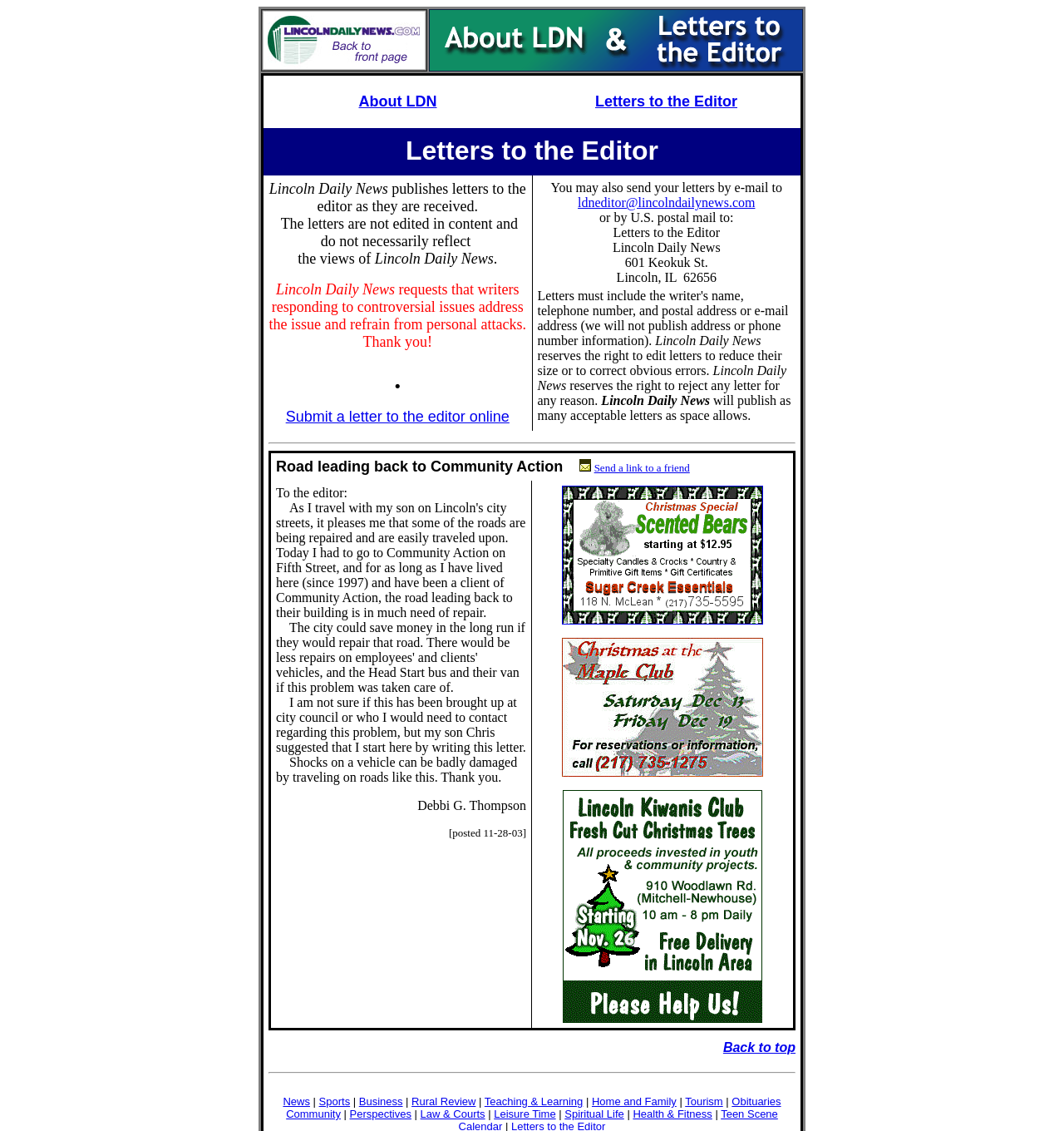Identify the bounding box coordinates necessary to click and complete the given instruction: "Back to top".

[0.68, 0.92, 0.748, 0.932]